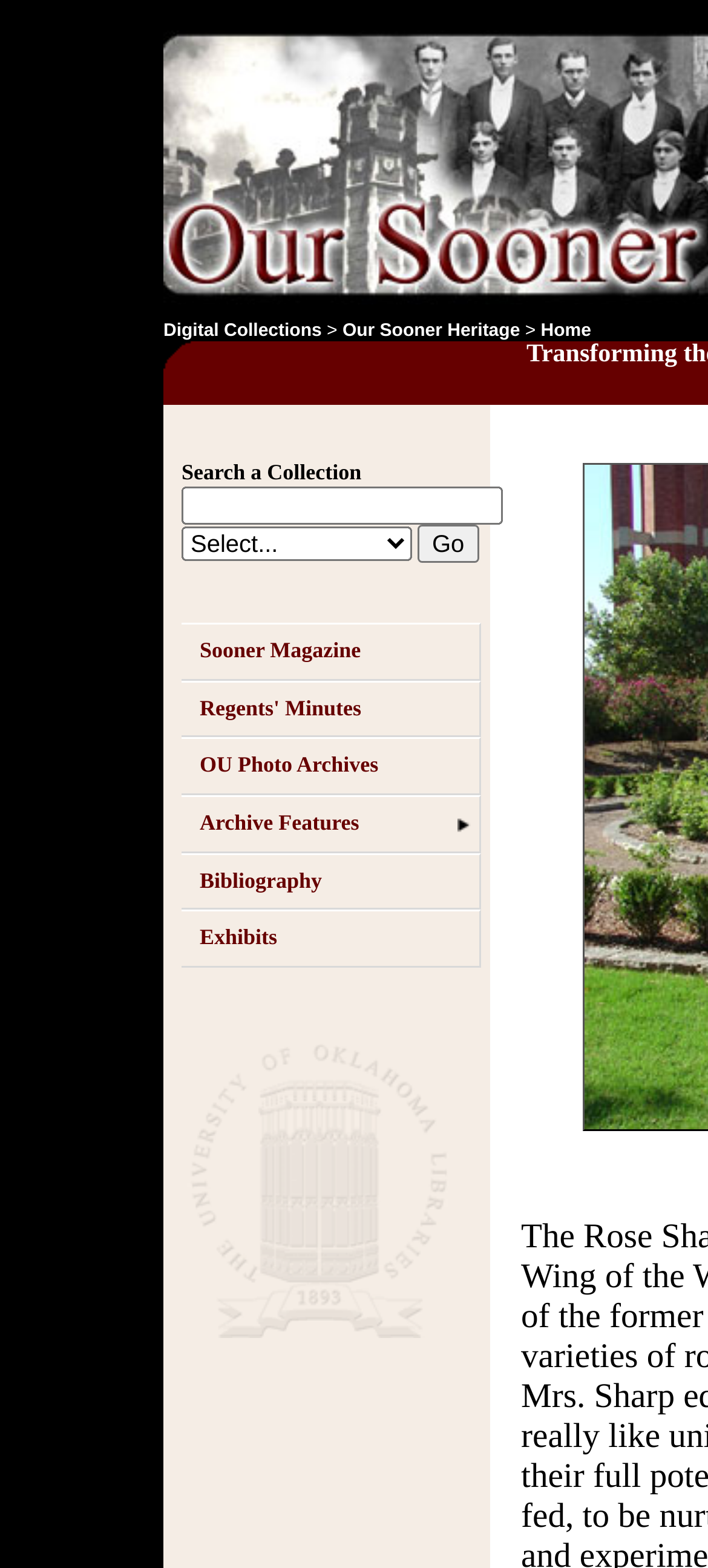Please give a succinct answer using a single word or phrase:
What is the type of the element at the bottom of the page?

Image